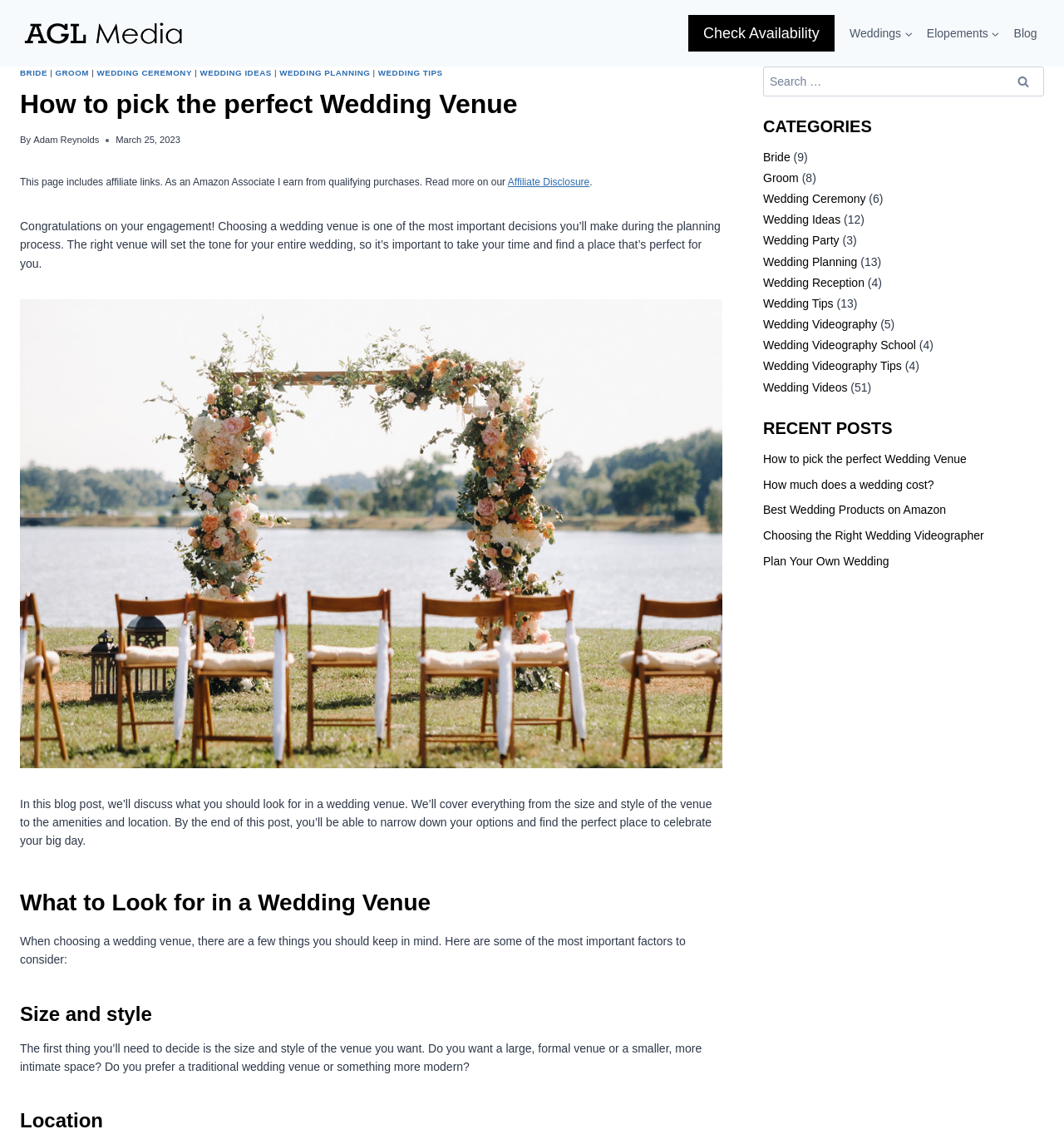Please determine the bounding box coordinates of the element's region to click in order to carry out the following instruction: "Click on the 'Check Availability' link". The coordinates should be four float numbers between 0 and 1, i.e., [left, top, right, bottom].

[0.647, 0.013, 0.784, 0.045]